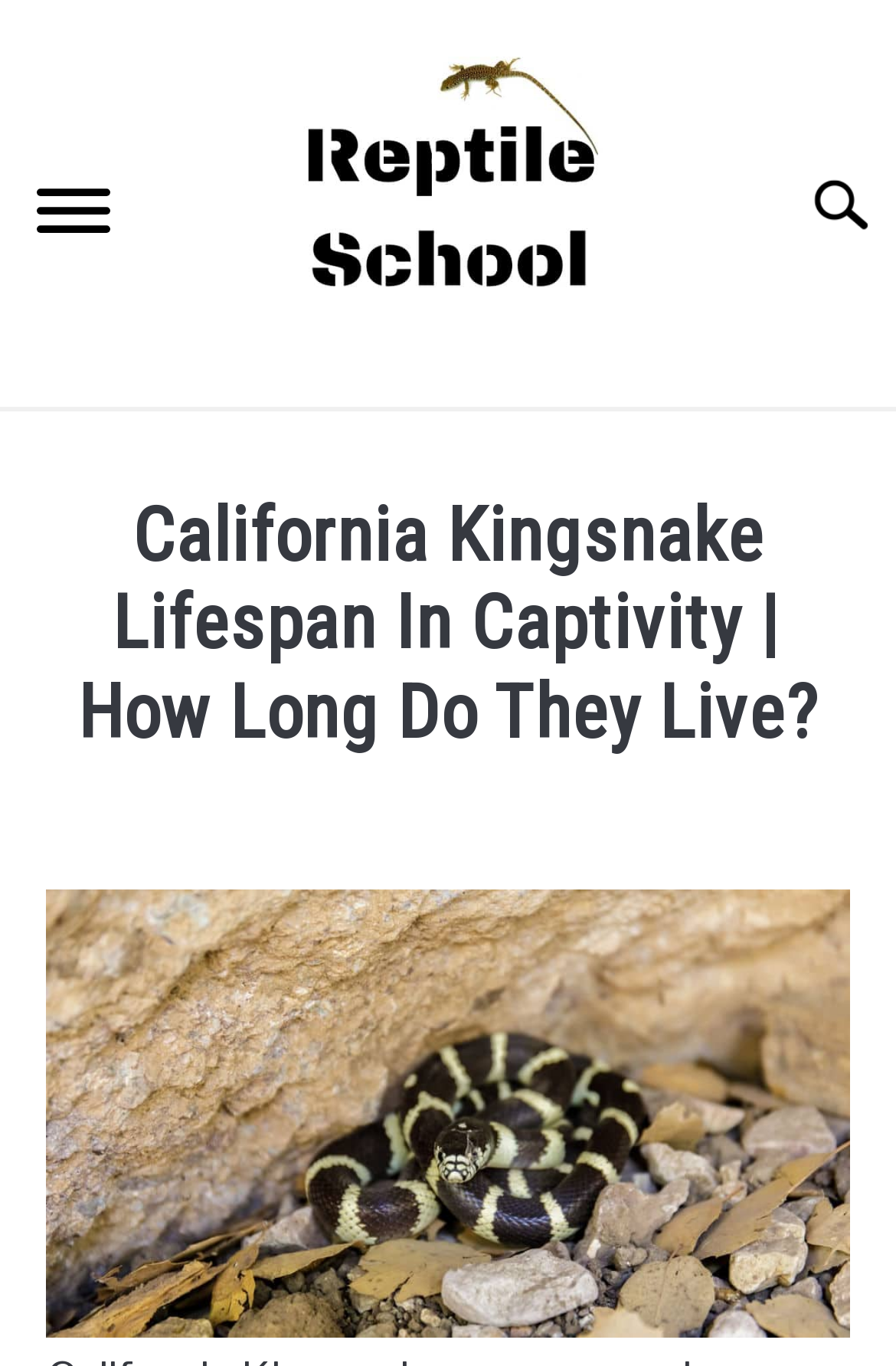What is the topic of the image on the webpage?
Please provide a single word or phrase as the answer based on the screenshot.

California Kingsnake Lifespan